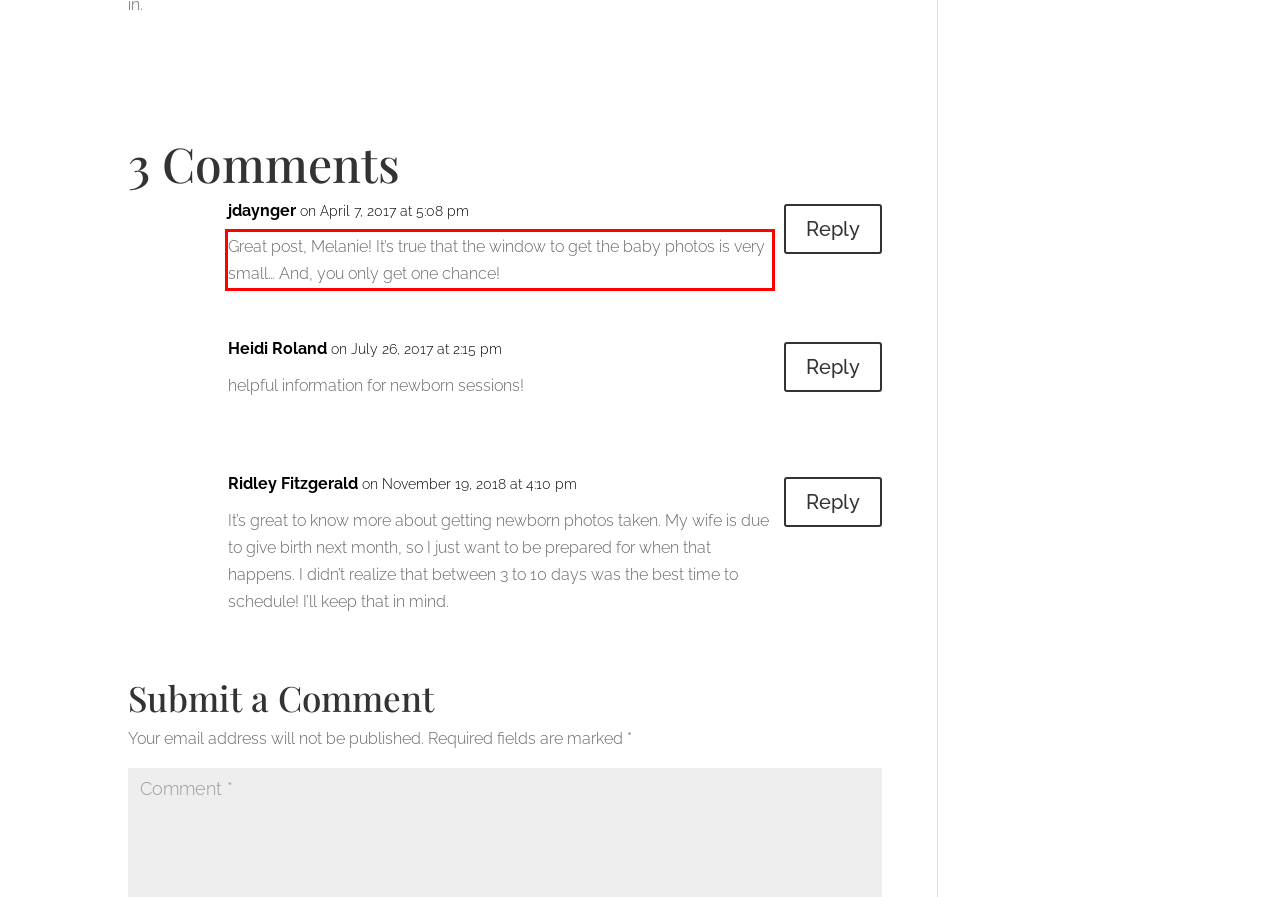Please recognize and transcribe the text located inside the red bounding box in the webpage image.

Great post, Melanie! It’s true that the window to get the baby photos is very small… And, you only get one chance!